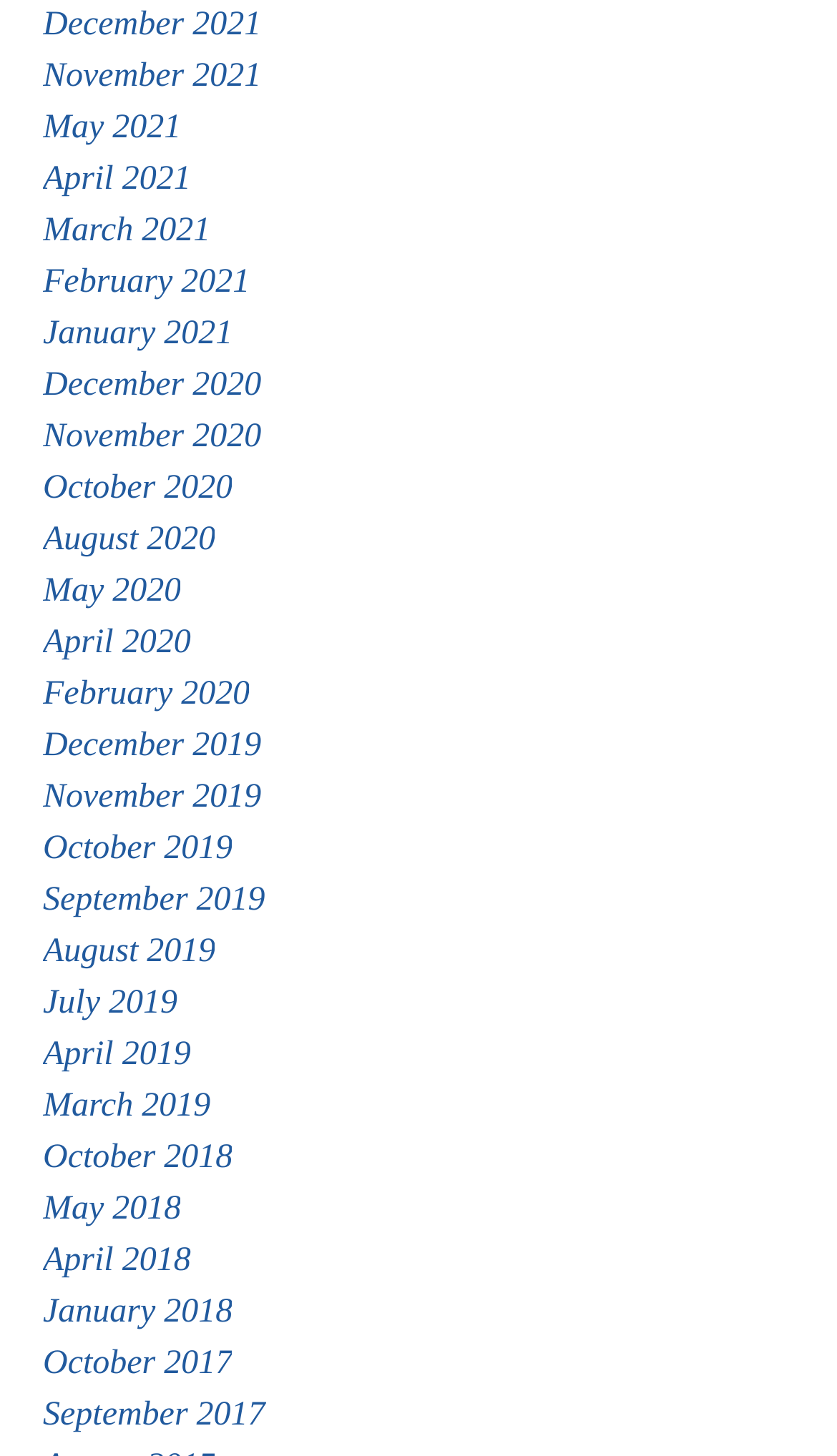Determine the bounding box coordinates for the area that should be clicked to carry out the following instruction: "View November 2020".

[0.051, 0.283, 0.769, 0.318]